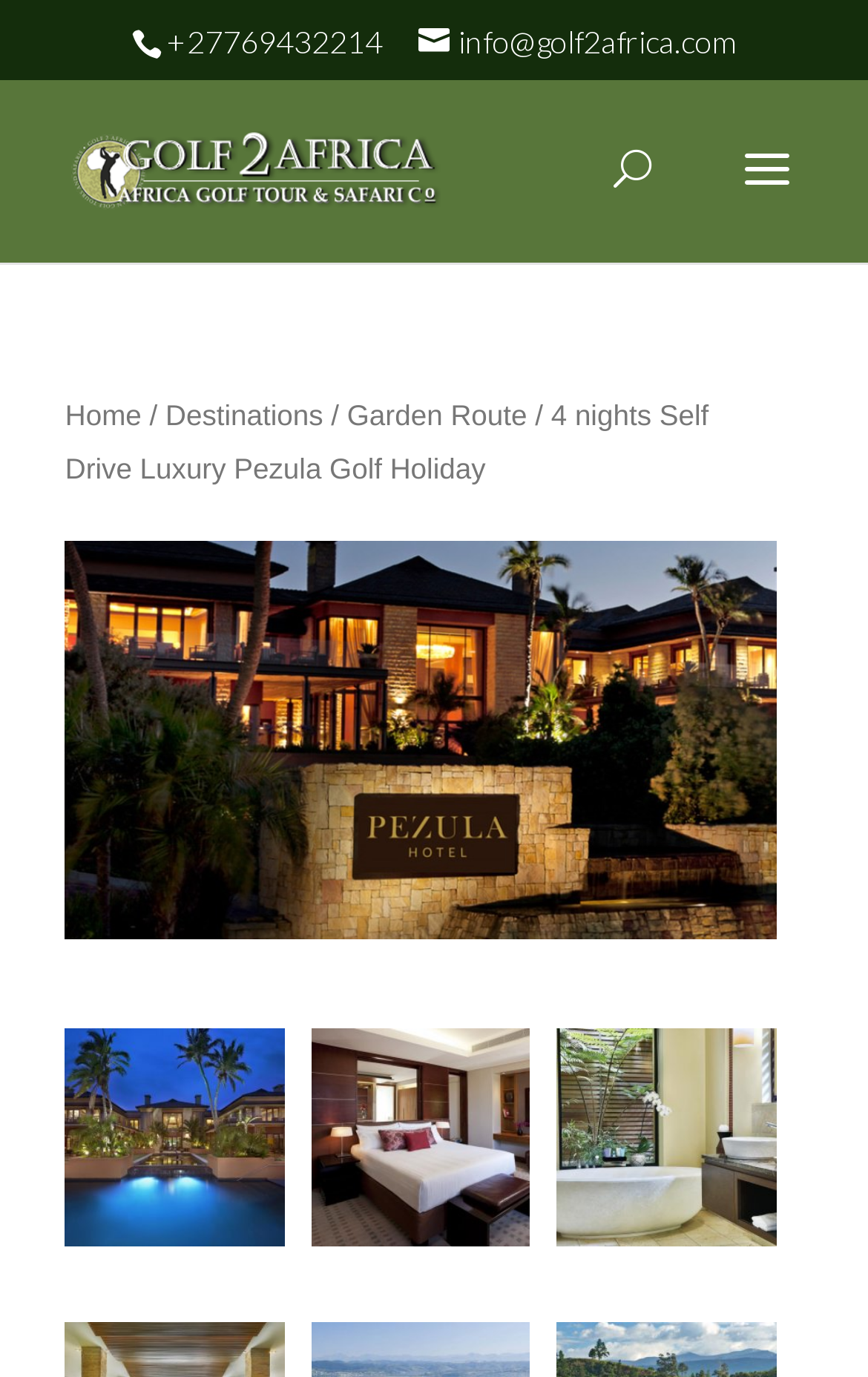From the given element description: "+27769432214", find the bounding box for the UI element. Provide the coordinates as four float numbers between 0 and 1, in the order [left, top, right, bottom].

[0.192, 0.015, 0.441, 0.043]